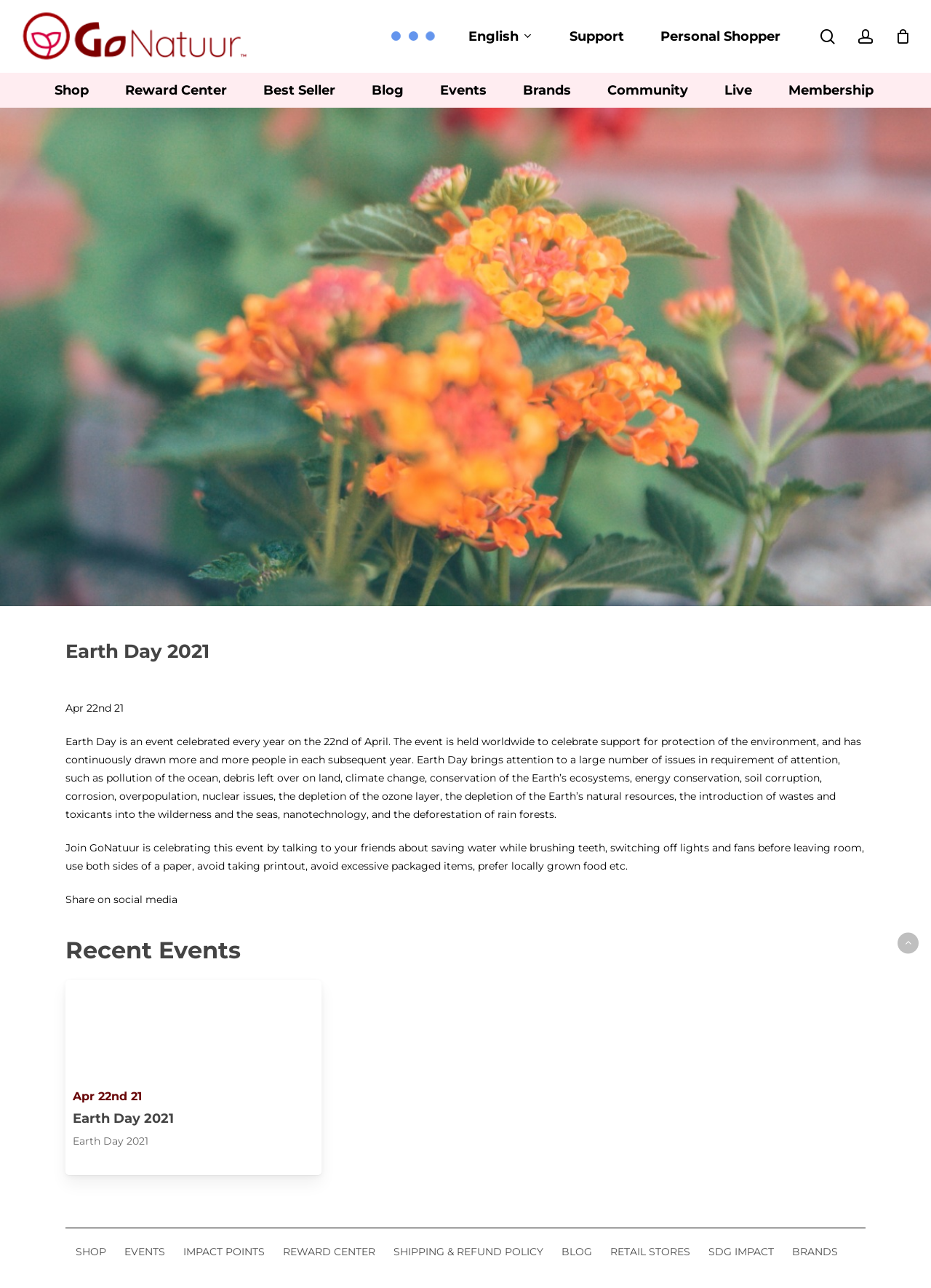Describe all the key features and sections of the webpage thoroughly.

The webpage is about Earth Day 2021, celebrated on April 22nd. At the top, there is a search bar with a textbox and a "Hit enter to search or ESC to close" instruction. To the right of the search bar, there are links to close the search, and a "Gonatuur" logo with a link. Below the search bar, there are several links to different sections of the website, including "English", "Support", "Personal Shopper", "search", "account", and an empty link.

The main content of the webpage is divided into sections. The first section has a heading "Earth Day 2021" and a subheading "Apr 22nd 21". Below this, there is a paragraph of text describing Earth Day, its purpose, and the issues it addresses. The next section has a heading "Join GoNatuur" and provides suggestions on how to celebrate Earth Day, such as conserving water and energy, reducing waste, and preferring locally grown food.

Below this, there is a call to action to "Share on social media". The next section has a heading "Recent Events" and a link to an event. There are also several headings with the same date "Apr 22nd 21" and "Earth Day 2021" repeated below.

At the bottom of the webpage, there are several links to different sections of the website, including "SHOP", "EVENTS", "IMPACT POINTS", "REWARD CENTER", "SHIPPING & REFUND POLICY", "BLOG", "RETAIL STORES", "SDG IMPACT", and "BRANDS". To the right of these links, there is a small icon with a link.